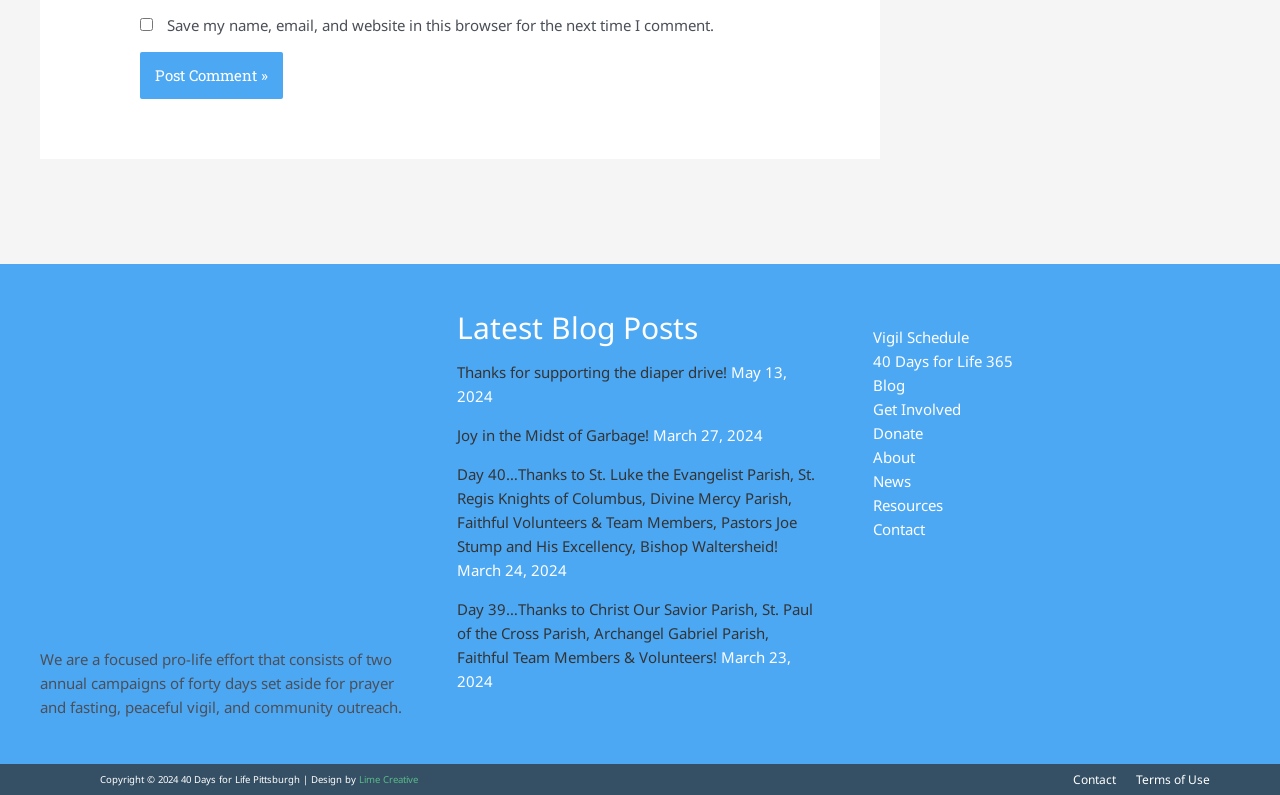Provide your answer in a single word or phrase: 
How many footer widgets are there?

Three